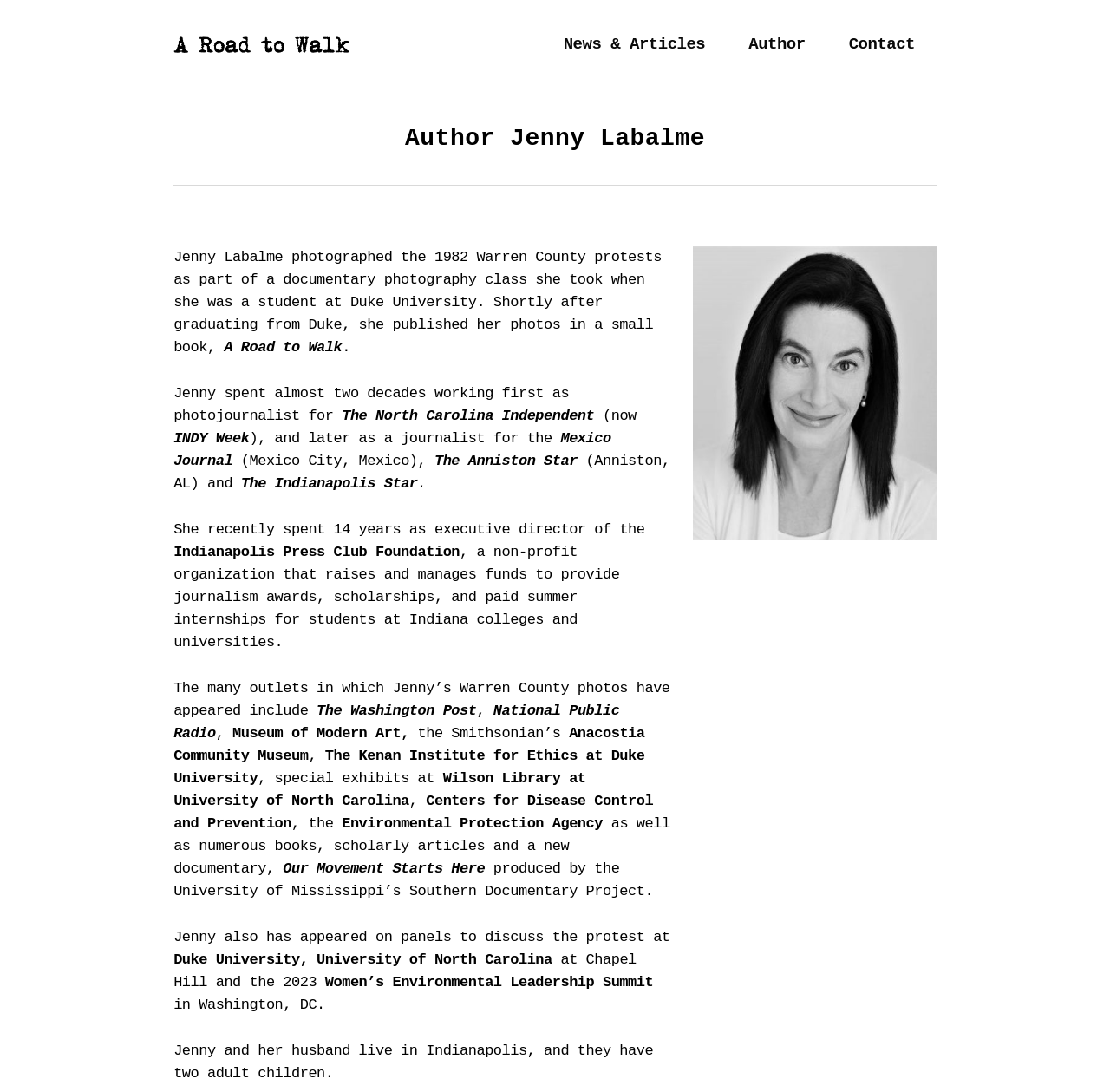Using the information in the image, could you please answer the following question in detail:
Where do Jenny Labalme and her husband live?

According to the webpage, Jenny Labalme and her husband live in Indianapolis, and they have two adult children.